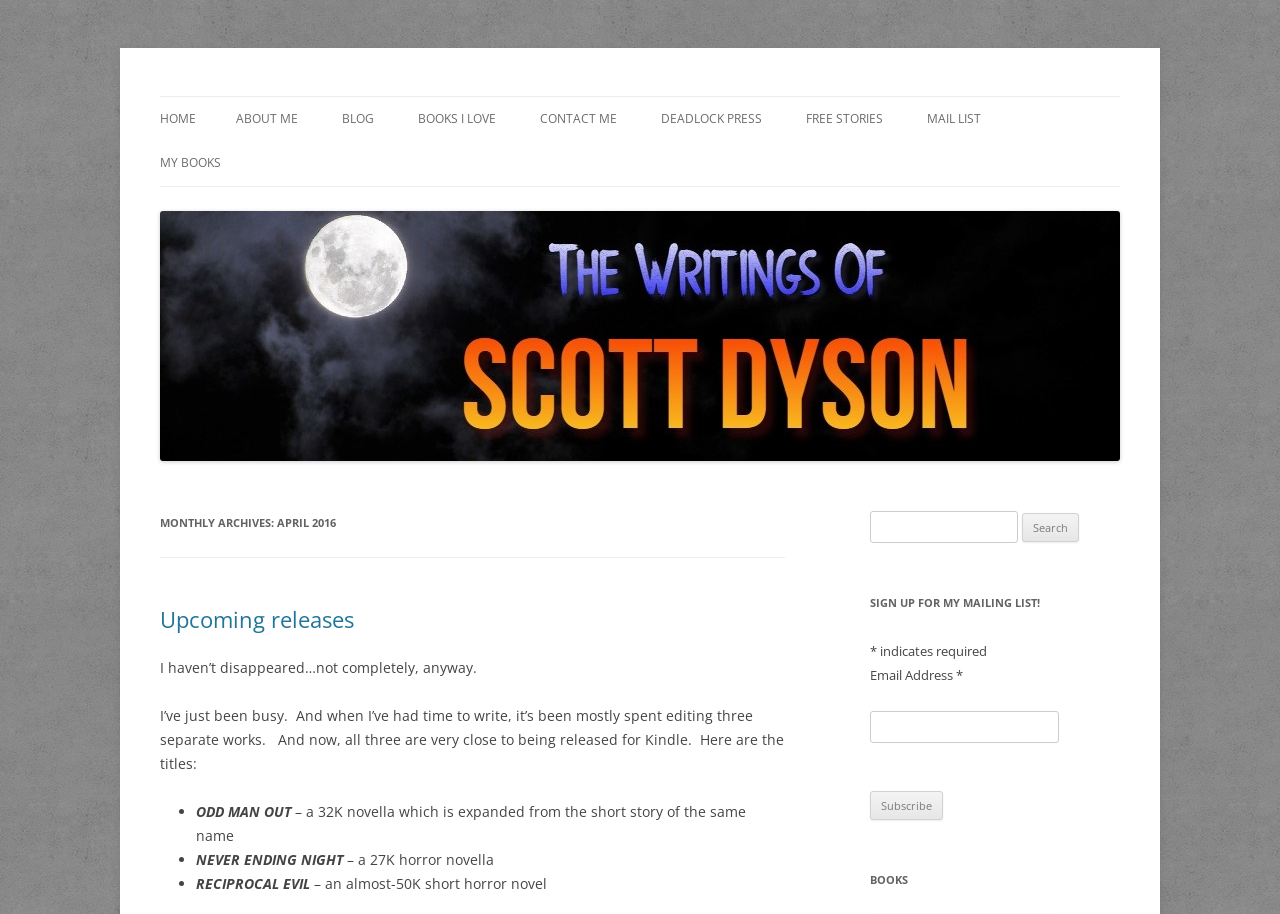Please mark the clickable region by giving the bounding box coordinates needed to complete this instruction: "Click on the 'Home' link".

None